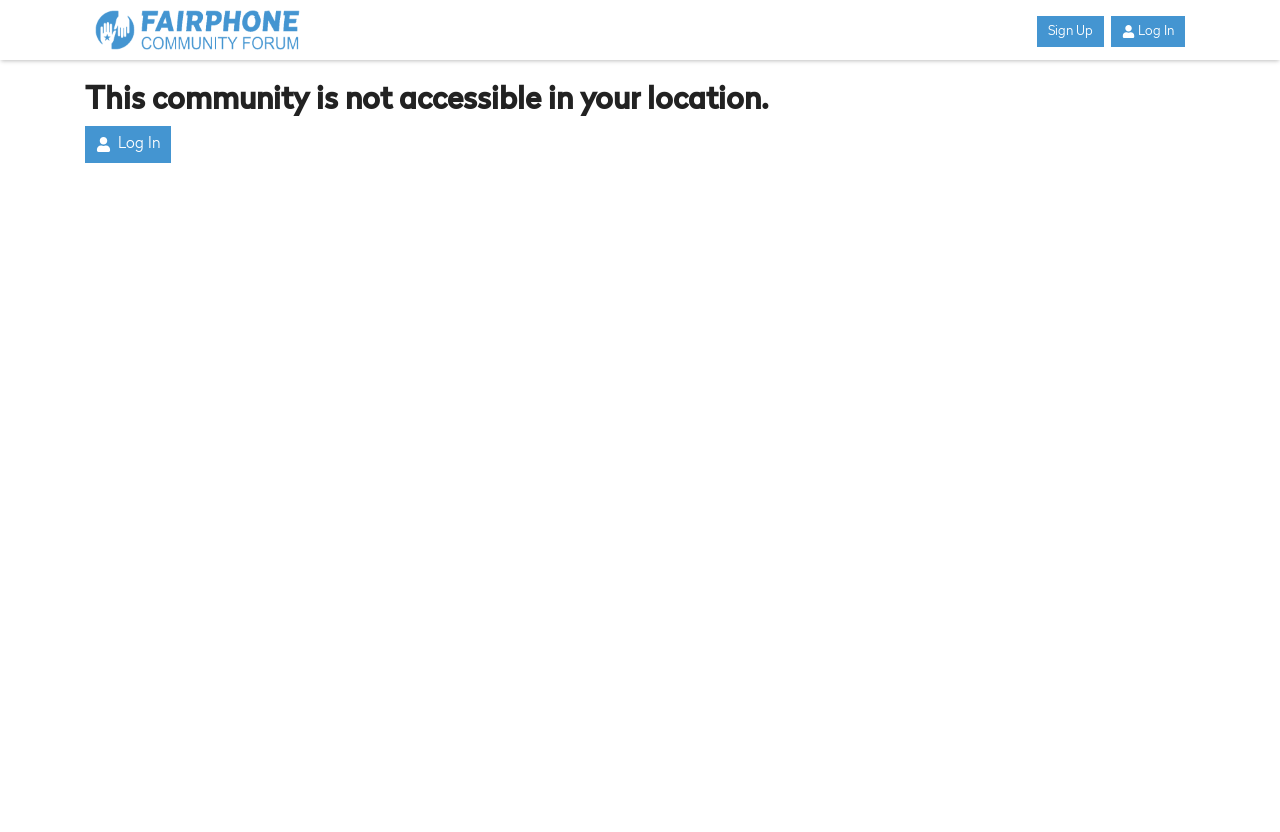What is the text of the warning message?
Look at the image and answer the question using a single word or phrase.

This community is not accessible in your location.